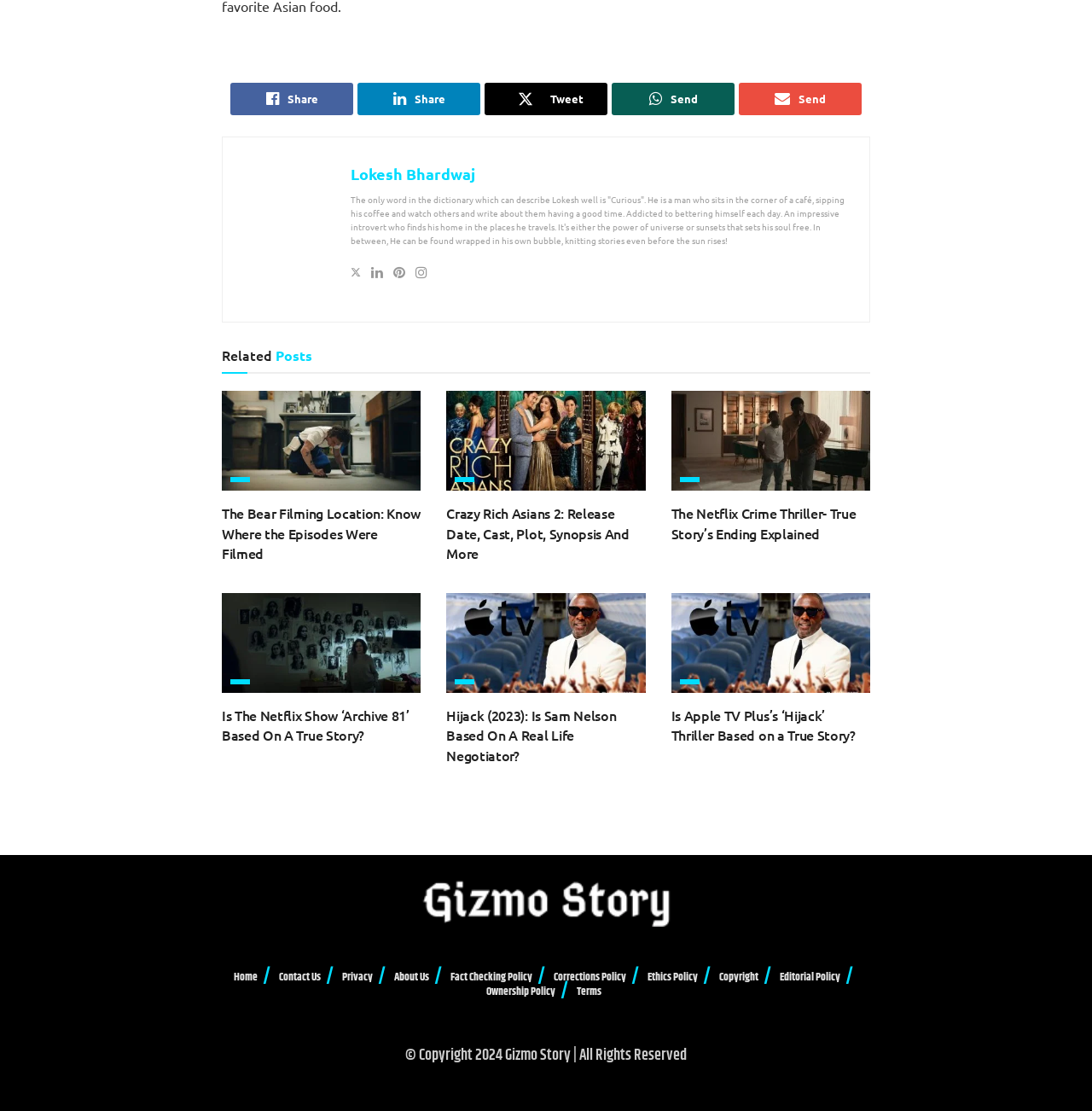Please locate the clickable area by providing the bounding box coordinates to follow this instruction: "Go to Home page".

[0.214, 0.872, 0.236, 0.887]